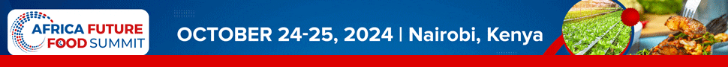What is the primary color of the event's design?
Look at the screenshot and give a one-word or phrase answer.

Blue